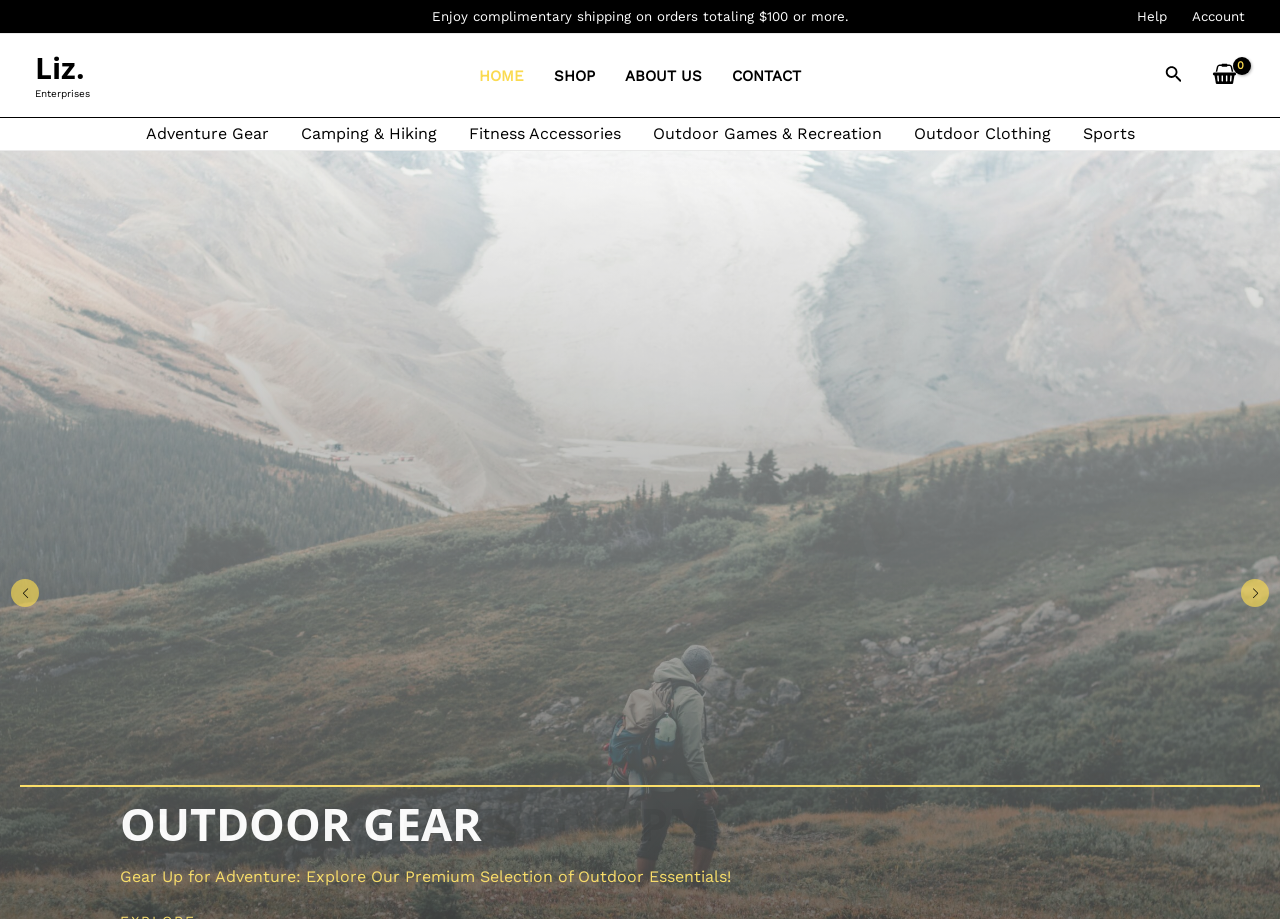Determine the bounding box coordinates of the clickable element to complete this instruction: "Go to the Home page". Provide the coordinates in the format of four float numbers between 0 and 1, [left, top, right, bottom].

None